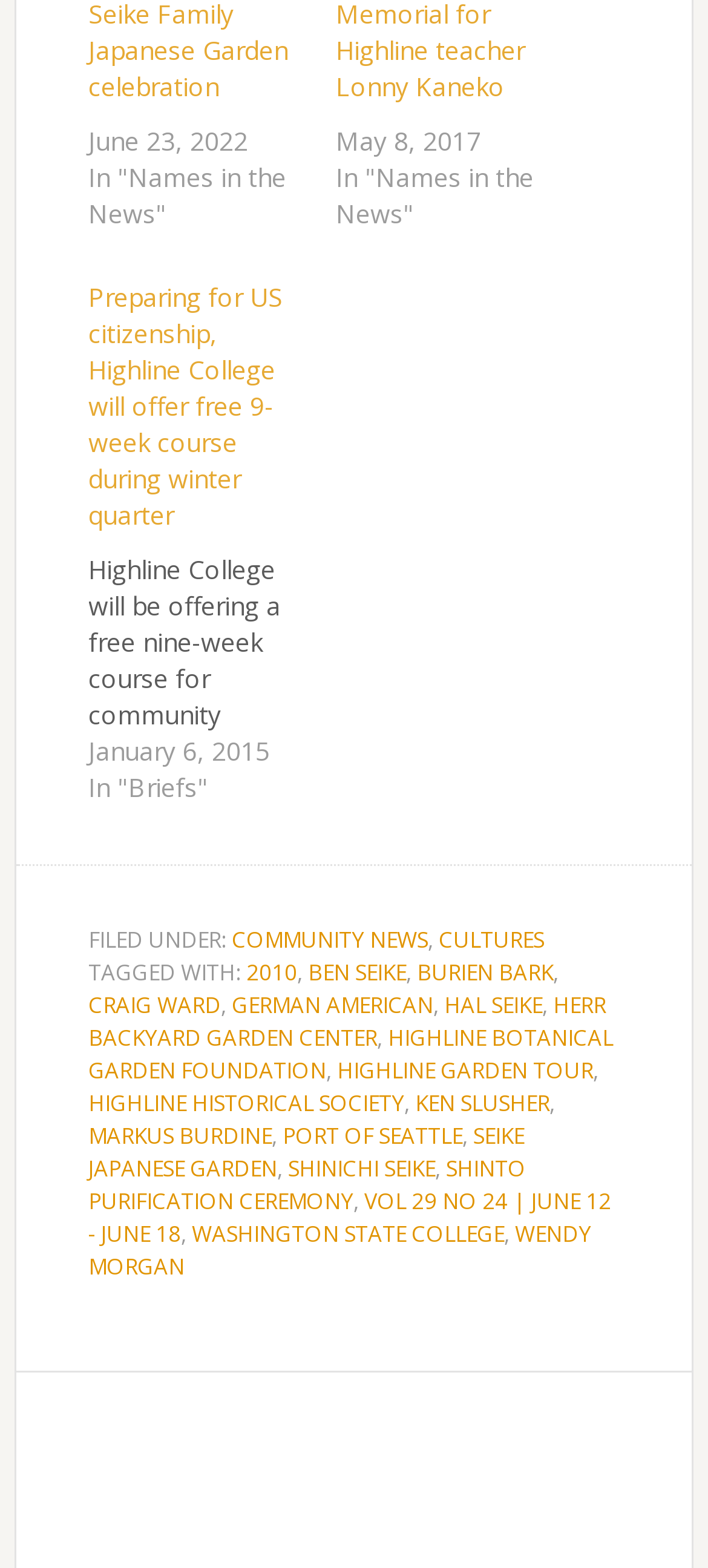Kindly determine the bounding box coordinates for the area that needs to be clicked to execute this instruction: "Read about Highline College's free 9-week course".

[0.125, 0.179, 0.423, 0.341]